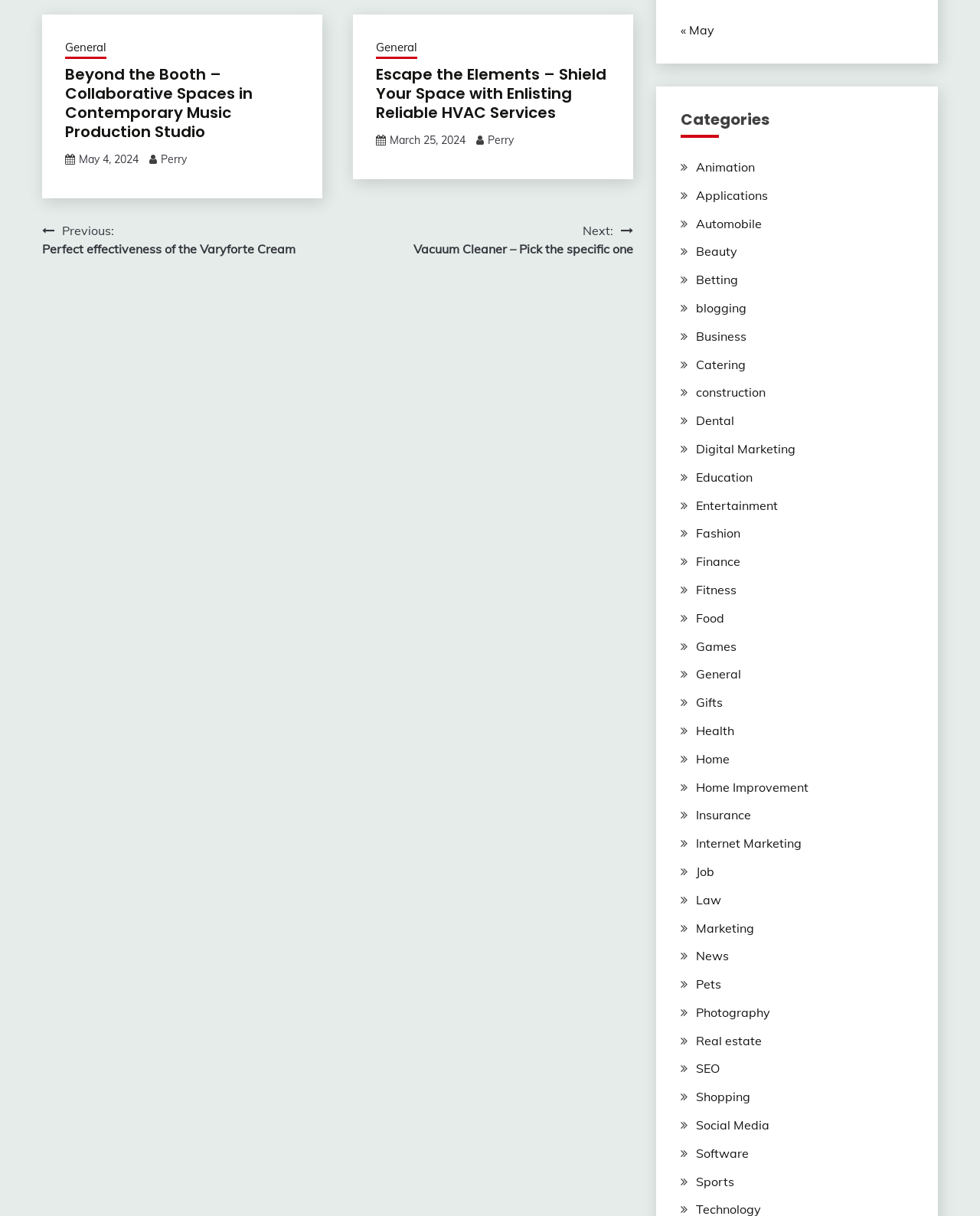Answer the question briefly using a single word or phrase: 
Who is the author of the second post?

Perry